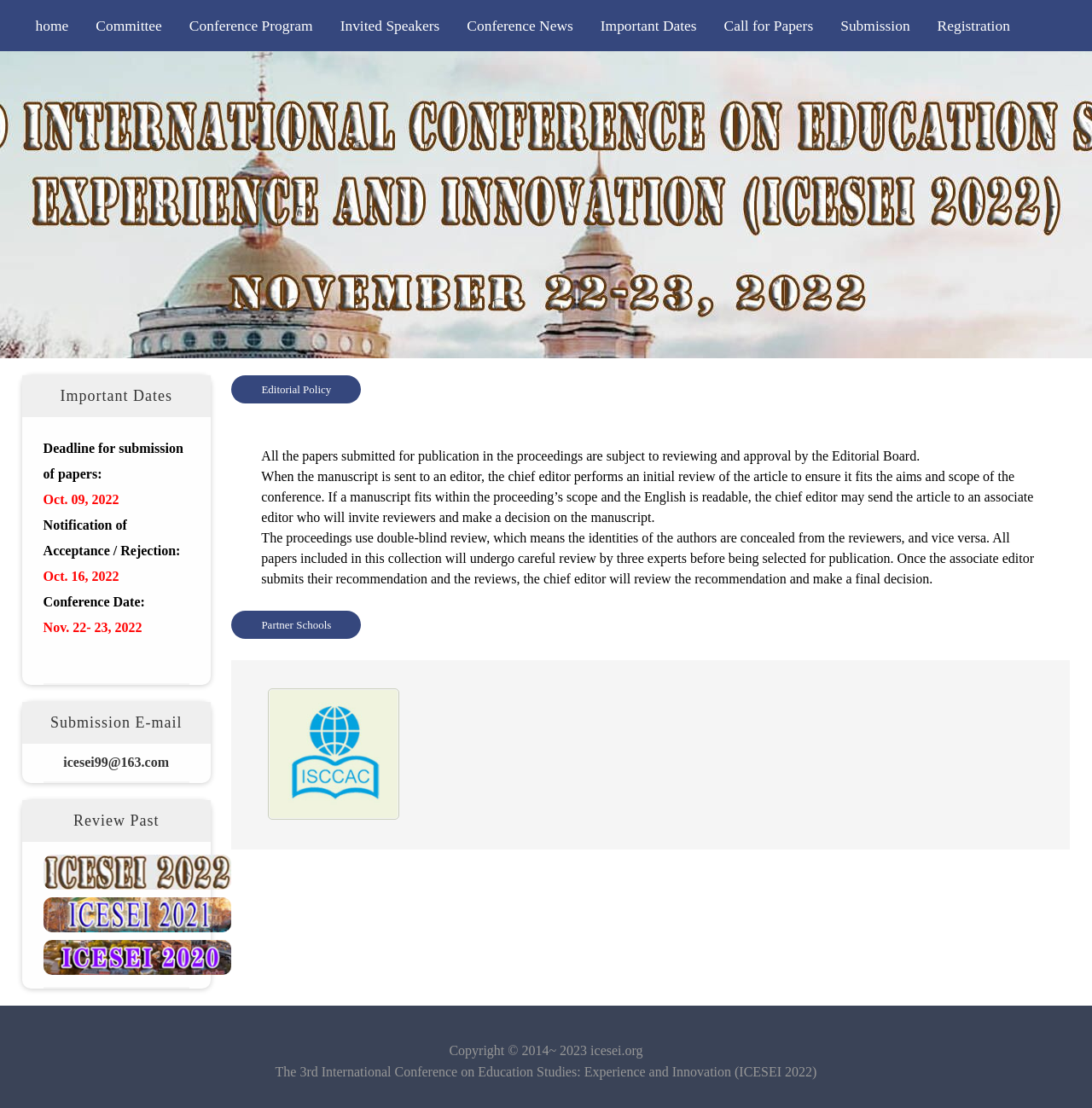Please determine the bounding box coordinates of the element's region to click for the following instruction: "contact us".

[0.218, 0.046, 0.304, 0.092]